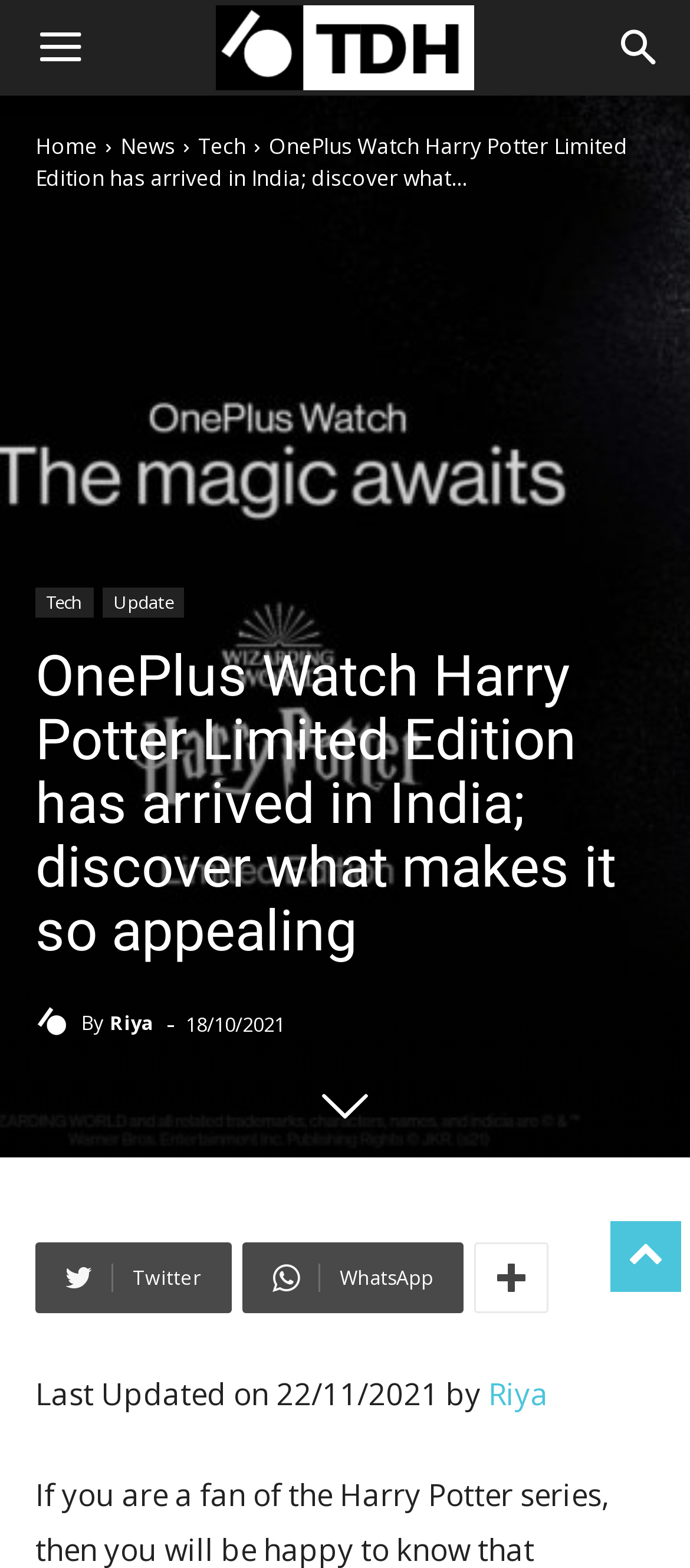Identify the bounding box coordinates of the area you need to click to perform the following instruction: "Search for something".

[0.856, 0.0, 1.0, 0.061]